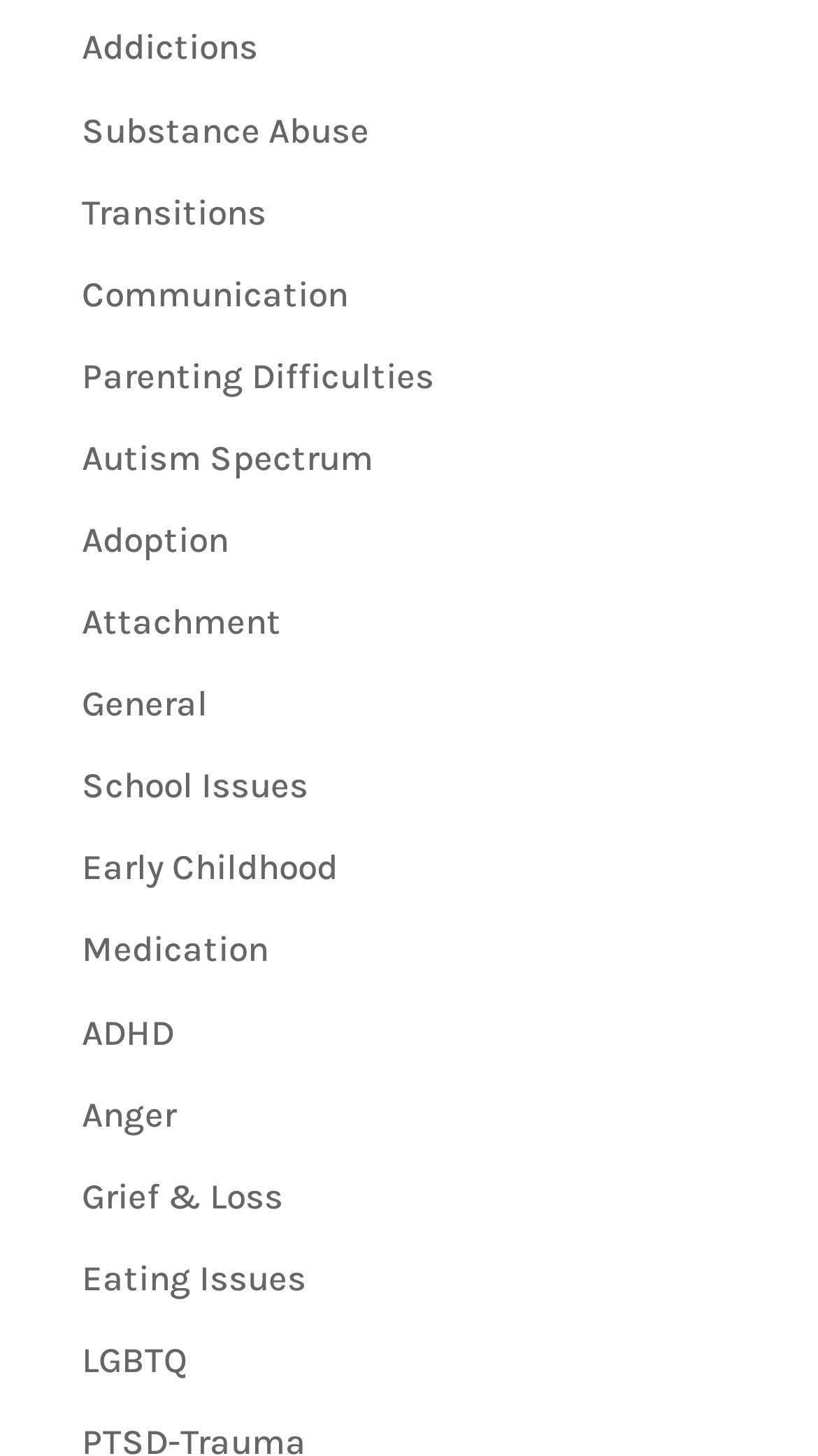Identify the bounding box coordinates for the element you need to click to achieve the following task: "Learn about ADHD". The coordinates must be four float values ranging from 0 to 1, formatted as [left, top, right, bottom].

[0.1, 0.694, 0.213, 0.723]